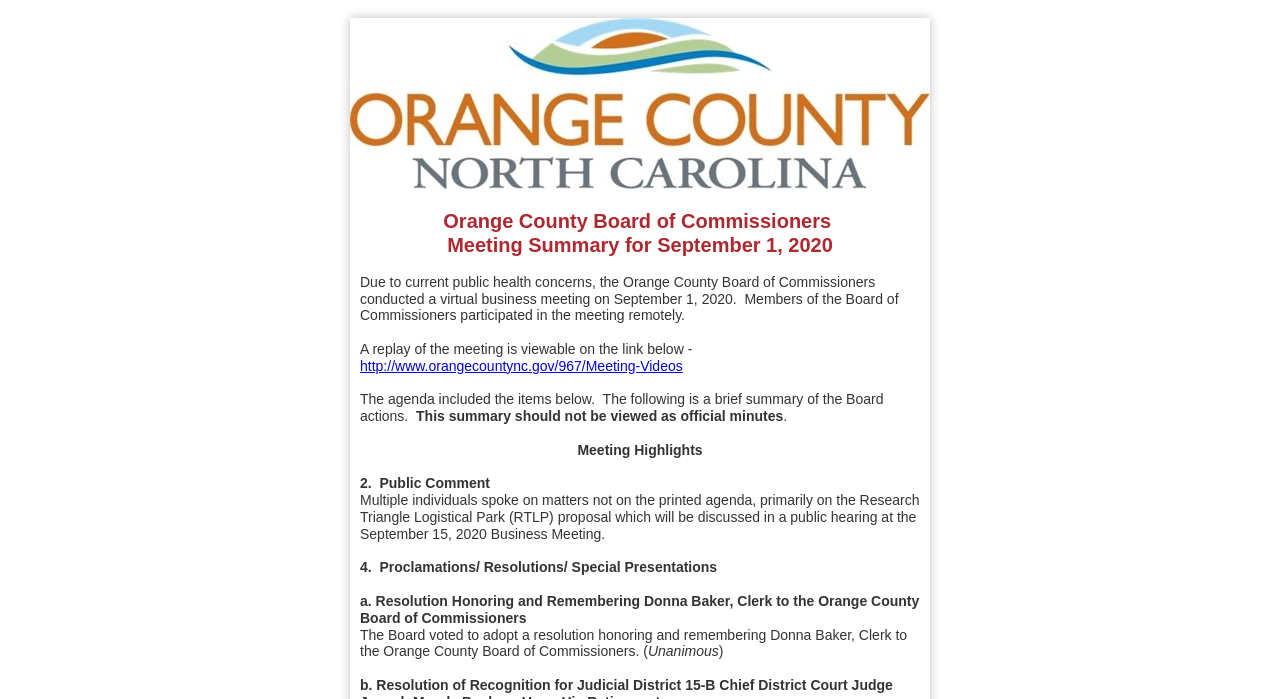Extract the primary headline from the webpage and present its text.

Orange County Board of Commissioners 
Meeting Summary for September 1, 2020